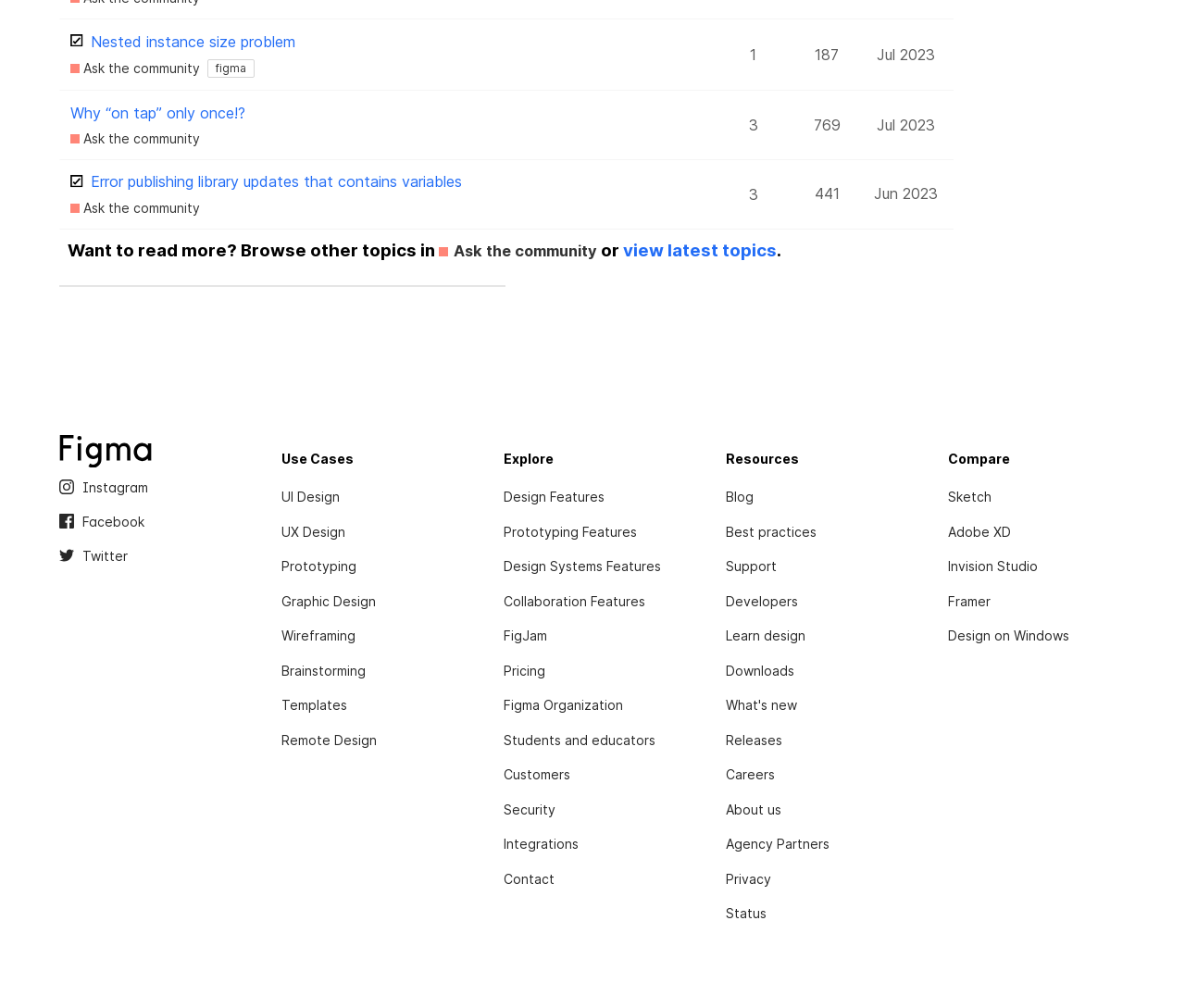Could you indicate the bounding box coordinates of the region to click in order to complete this instruction: "view Tanzania destinations".

None